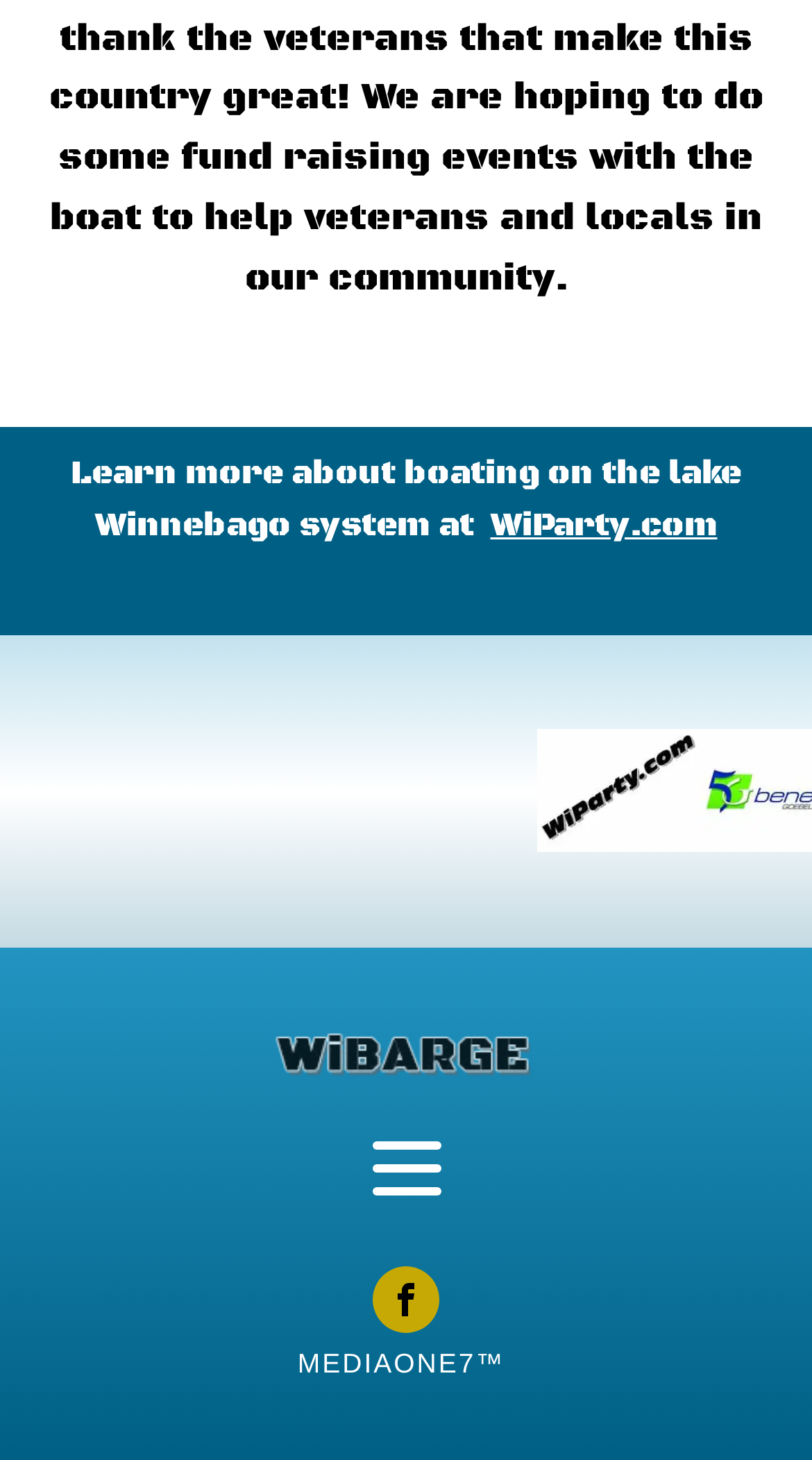Provide a brief response using a word or short phrase to this question:
What is the name of the logo mentioned?

WiBarege Logo